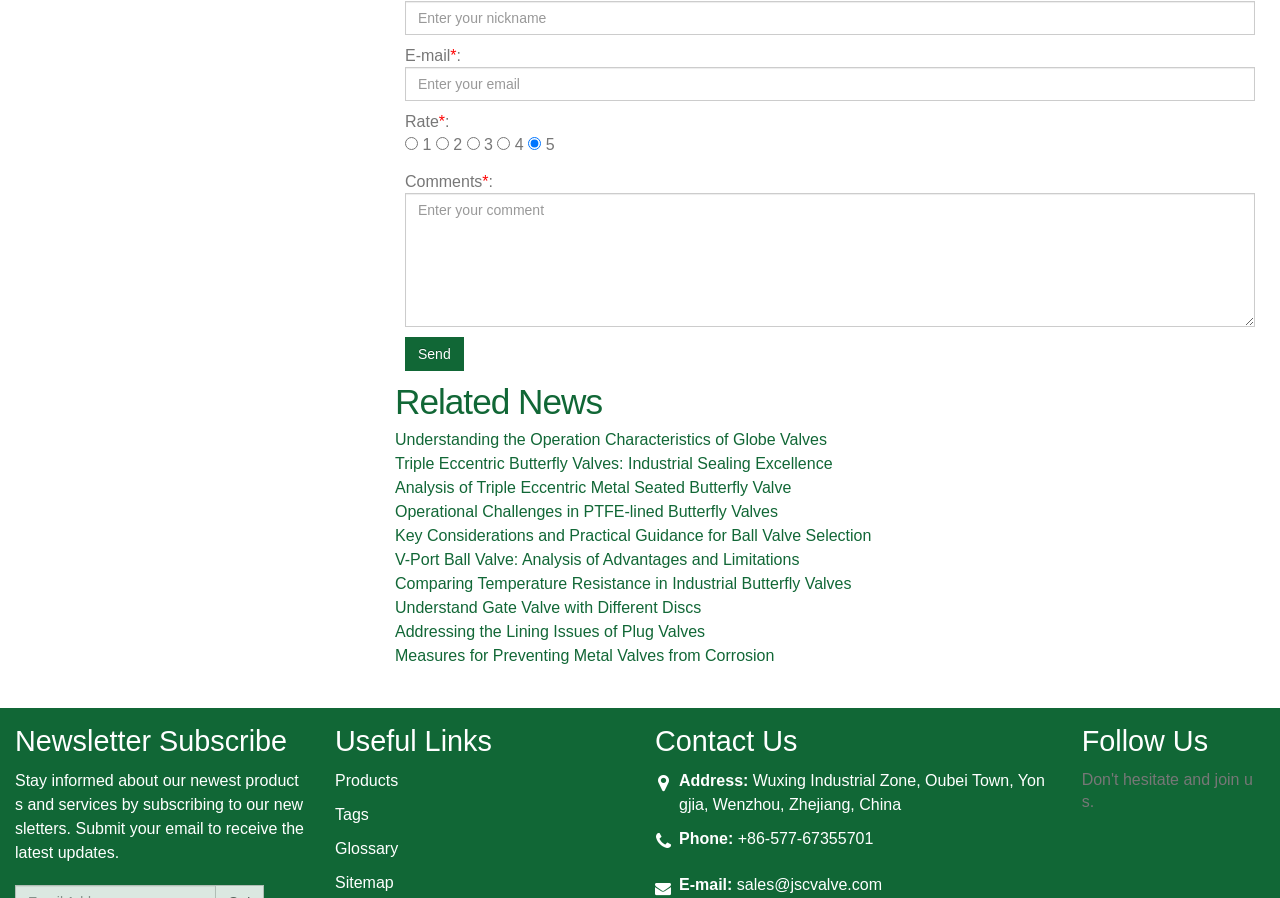Using the format (top-left x, top-left y, bottom-right x, bottom-right y), provide the bounding box coordinates for the described UI element. All values should be floating point numbers between 0 and 1: name="nickname" placeholder="Enter your nickname"

[0.316, 0.001, 0.98, 0.039]